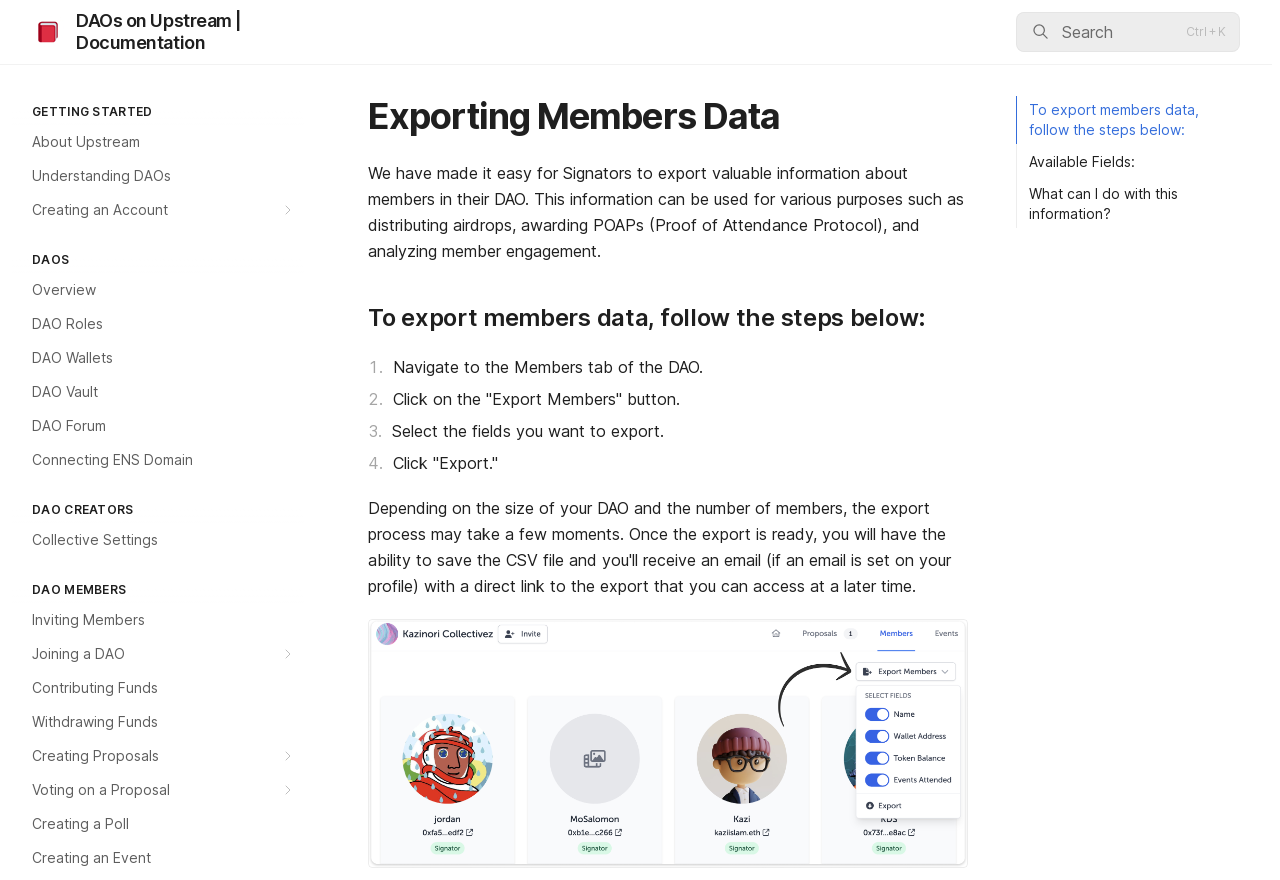What is the last step to export members data?
Utilize the image to construct a detailed and well-explained answer.

The last step to export members data is to click the 'Export' button, as instructed in the steps provided on the webpage.